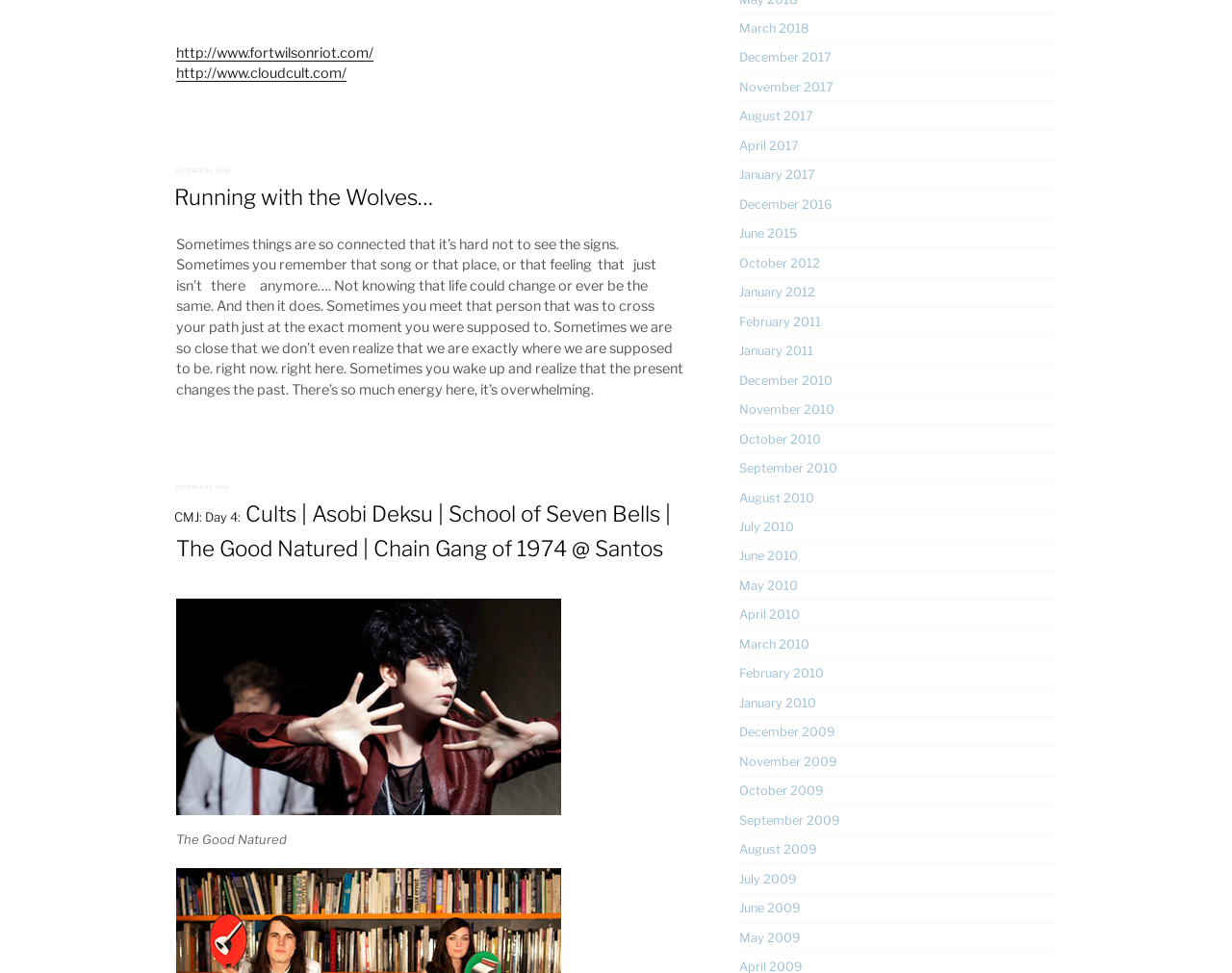Please indicate the bounding box coordinates for the clickable area to complete the following task: "Click on the link to OCTOBER 29, 2010". The coordinates should be specified as four float numbers between 0 and 1, i.e., [left, top, right, bottom].

[0.143, 0.166, 0.186, 0.18]